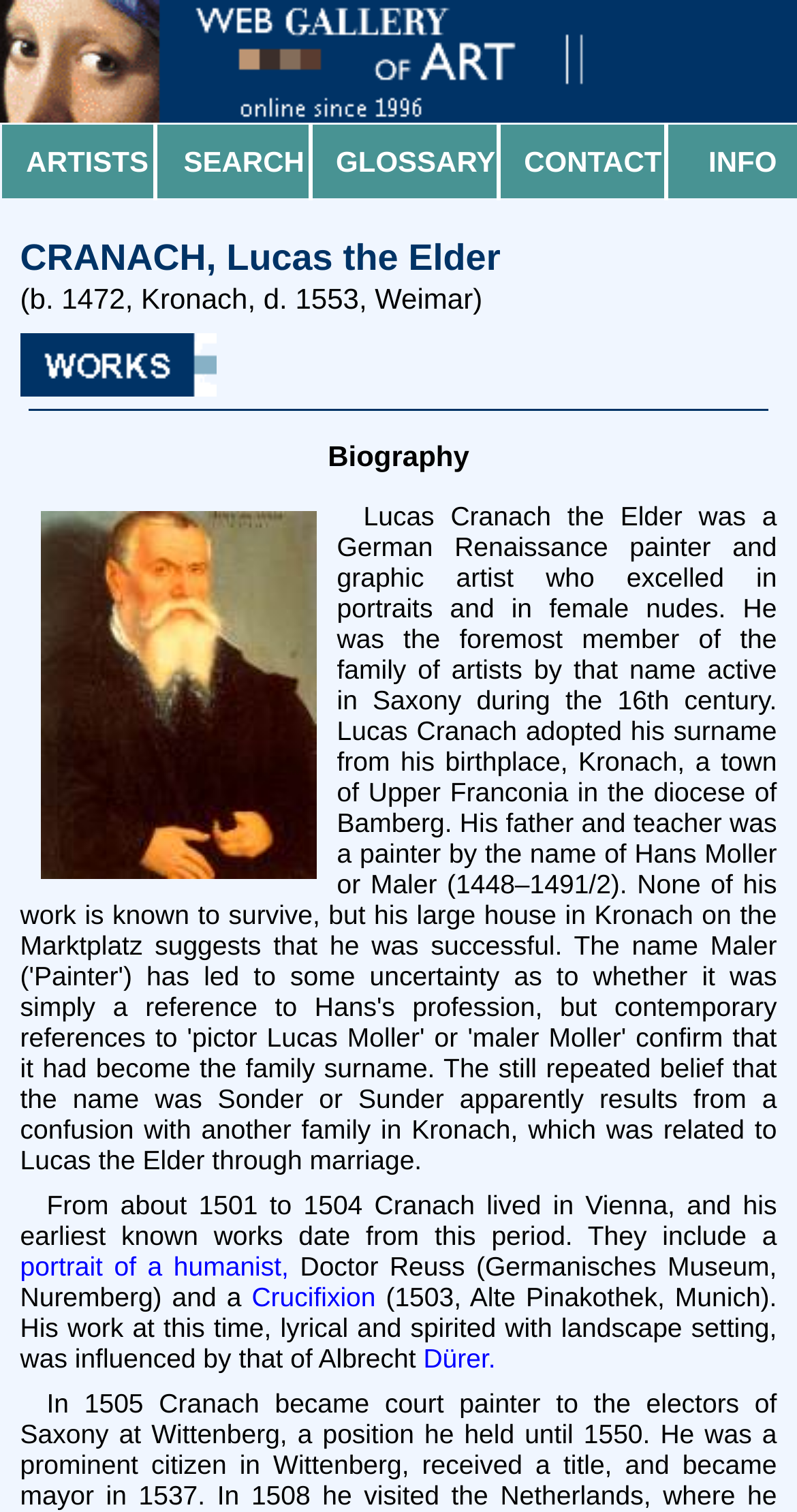Find and indicate the bounding box coordinates of the region you should select to follow the given instruction: "Learn about Dürer".

[0.531, 0.888, 0.622, 0.908]